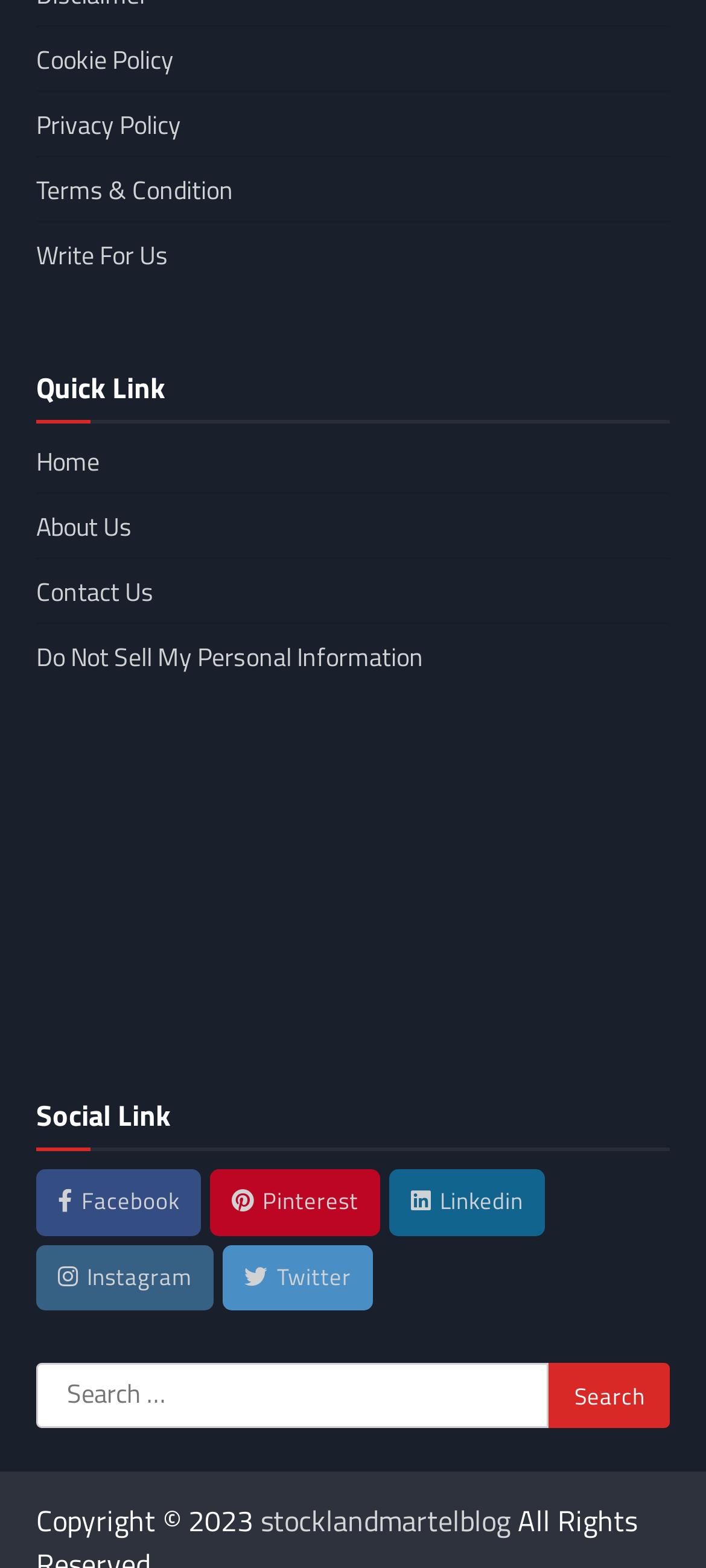How many social media links are available?
Please answer the question as detailed as possible.

I counted the number of social media links available on the webpage, which are Facebook, Pinterest, Linkedin, Instagram, and Twitter, and found that there are 5 social media links.